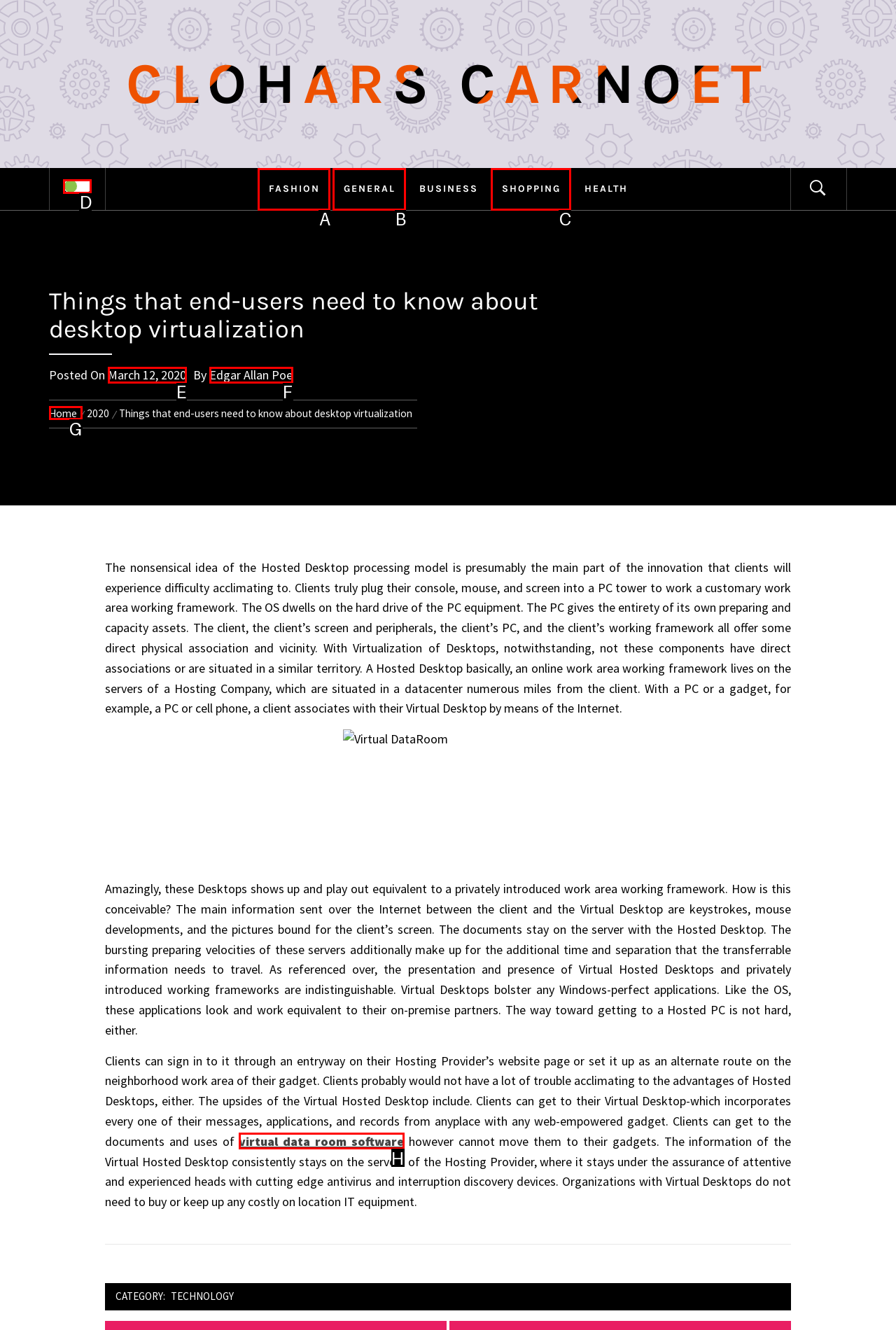For the task: Click on the 'virtual data room software' link, identify the HTML element to click.
Provide the letter corresponding to the right choice from the given options.

H